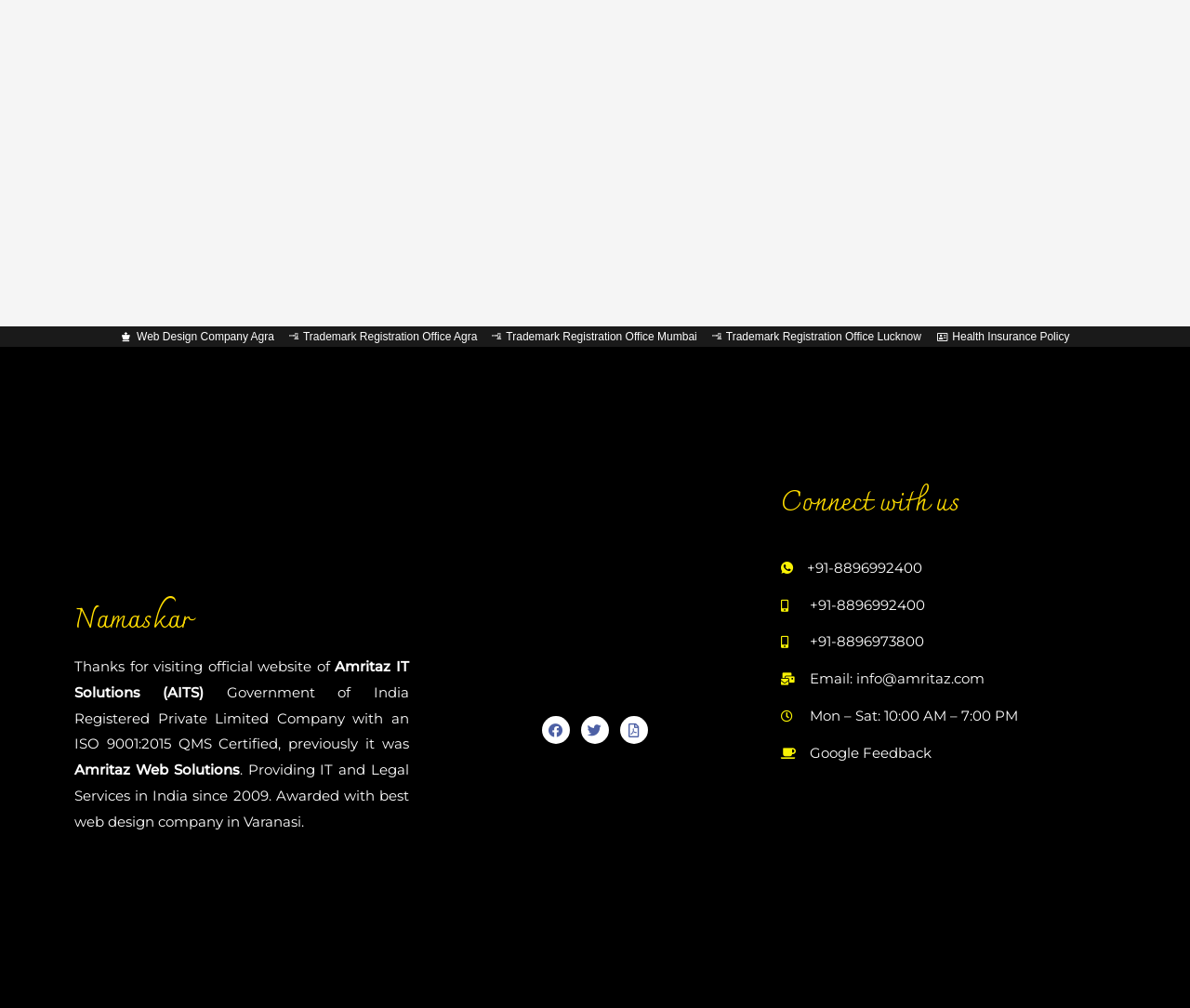What is the name of the company?
Please give a detailed and elaborate answer to the question based on the image.

I determined the answer by looking at the StaticText element with the text 'Thanks for visiting official website of Amritaz IT Solutions (AITS)' which indicates that Amritaz IT Solutions is the name of the company.